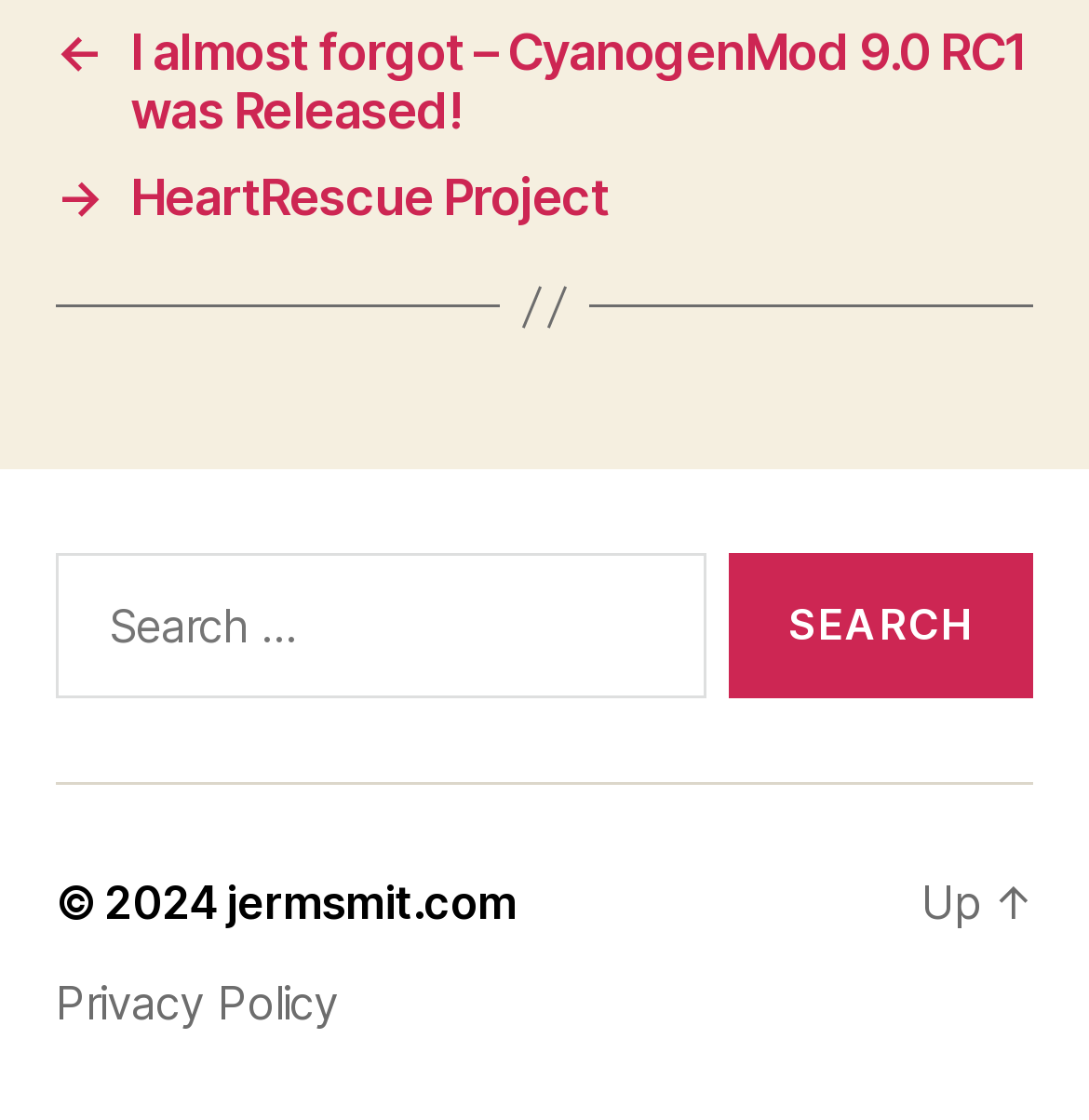Based on the element description, predict the bounding box coordinates (top-left x, top-left y, bottom-right x, bottom-right y) for the UI element in the screenshot: → HeartRescue Project

[0.051, 0.15, 0.949, 0.202]